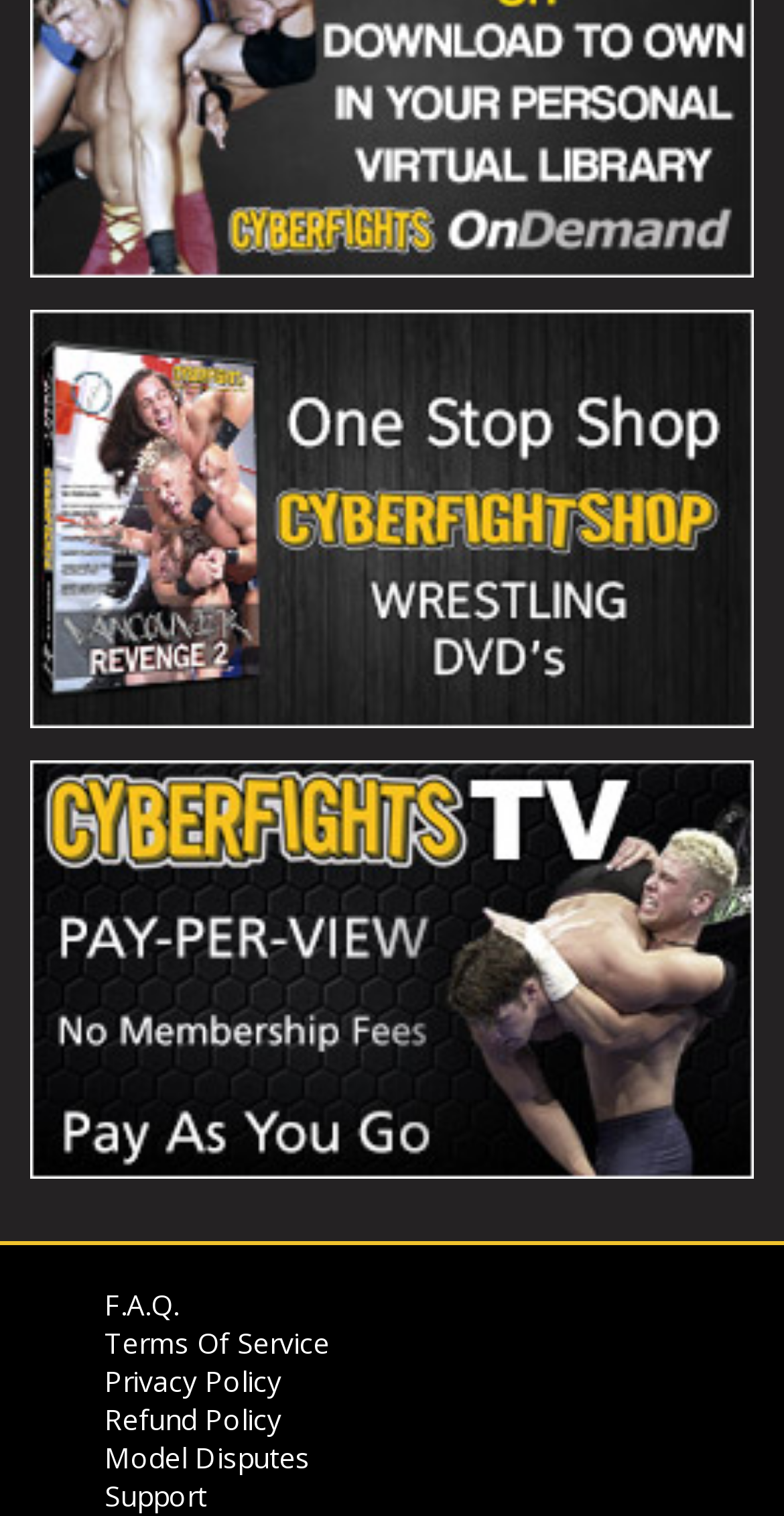Answer briefly with one word or phrase:
How many sections are on the page?

2